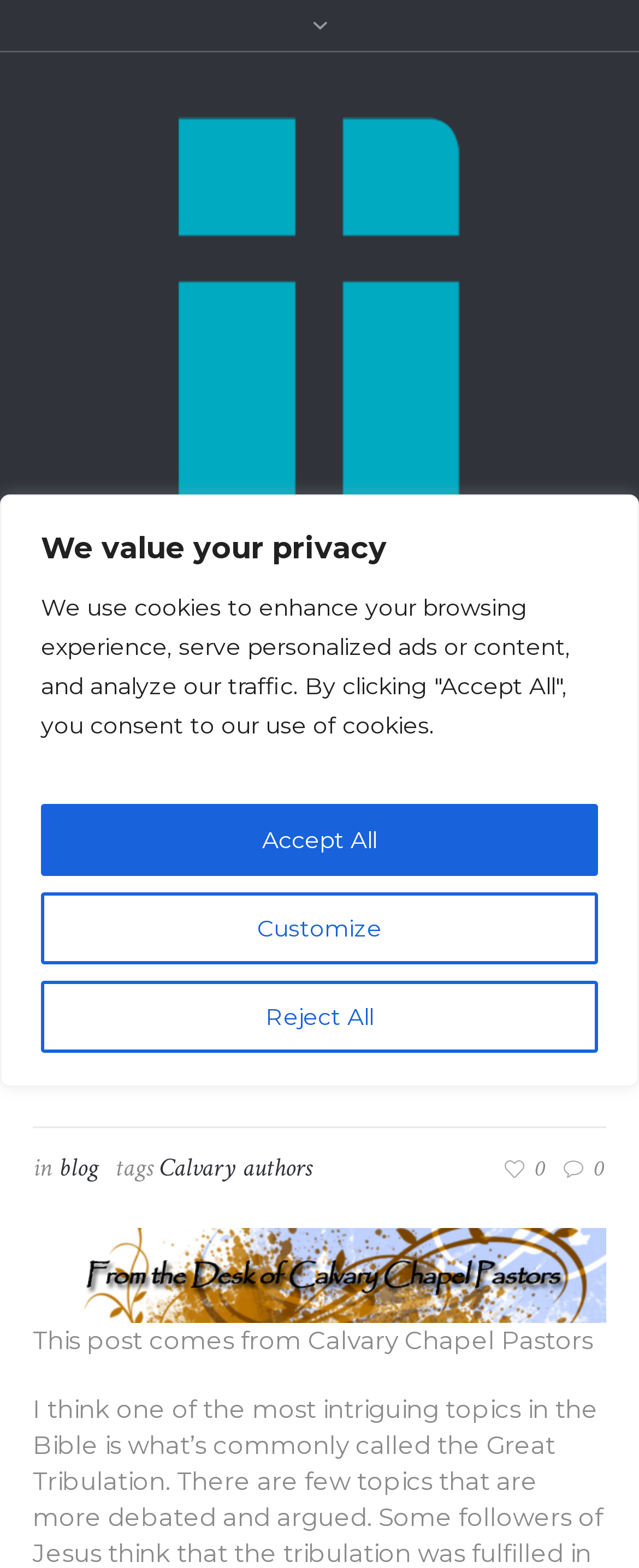Please identify the bounding box coordinates of the element that needs to be clicked to perform the following instruction: "Click the 'blog' link".

[0.332, 0.575, 0.394, 0.597]